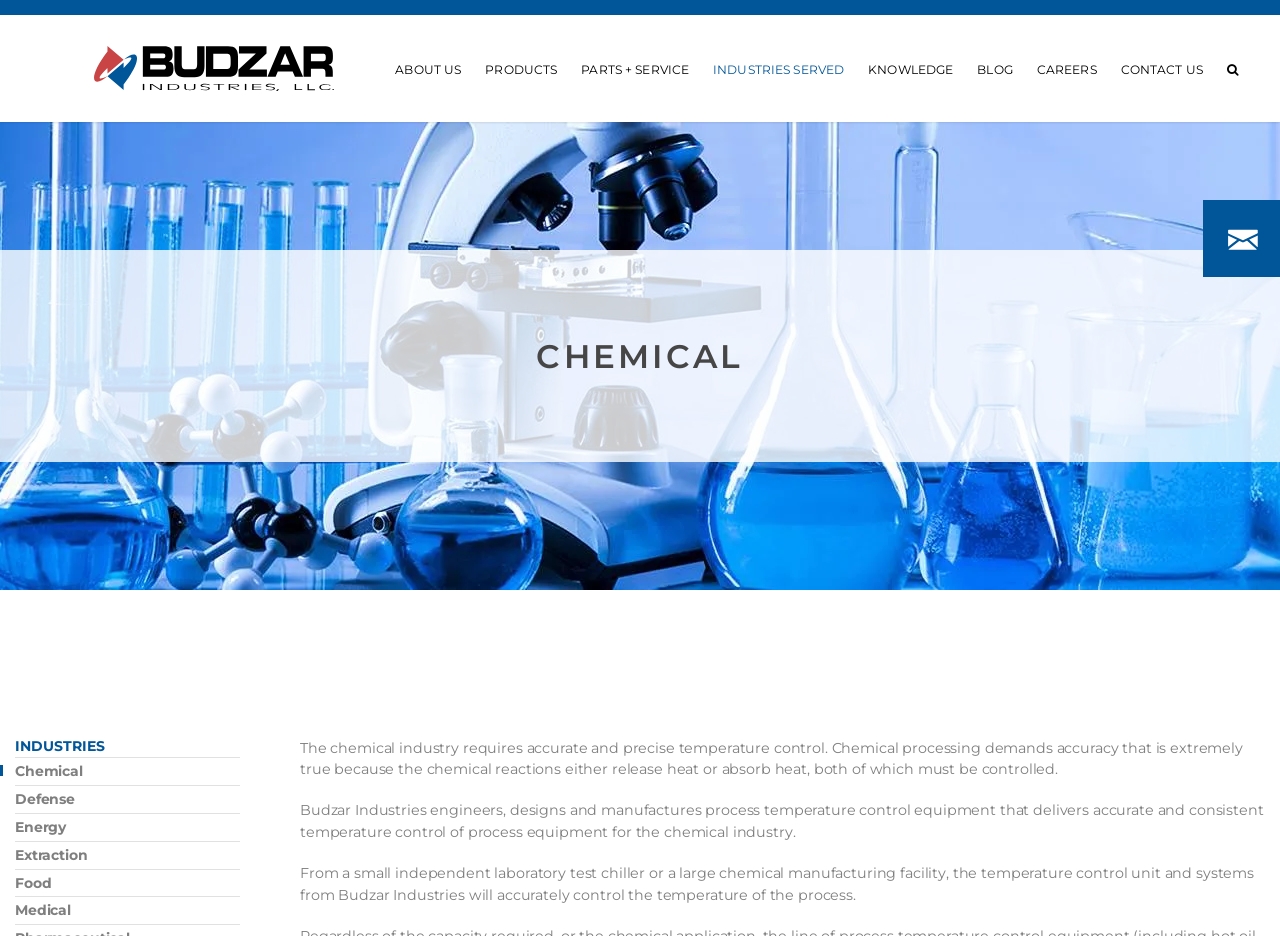Detail the webpage's structure and highlights in your description.

The webpage is about Budzar Industries, a company that provides process temperature control equipment for the chemical industry. At the top right corner, there is a link to an unknown page, and below it, a logo of the company is displayed. 

The main navigation menu is located at the top center of the page, consisting of seven links: "ABOUT US", "PRODUCTS", "PARTS + SERVICE", "INDUSTRIES SERVED", "KNOWLEDGE", "BLOG", and "CAREERS", followed by a "CONTACT US" link and a search icon. 

Below the navigation menu, a large heading "CHEMICAL" is displayed, taking up most of the width of the page. 

Further down, there is a section that describes the importance of precise temperature control in the chemical industry. This section consists of three paragraphs of text, explaining how chemical reactions require accurate temperature control and how Budzar Industries' equipment can deliver consistent temperature control for the chemical industry. 

On the left side of this section, there is a list of industries served by Budzar Industries, including "Chemical", "Defense", "Energy", "Extraction", "Food", and "Medical", each with a link to a corresponding page.